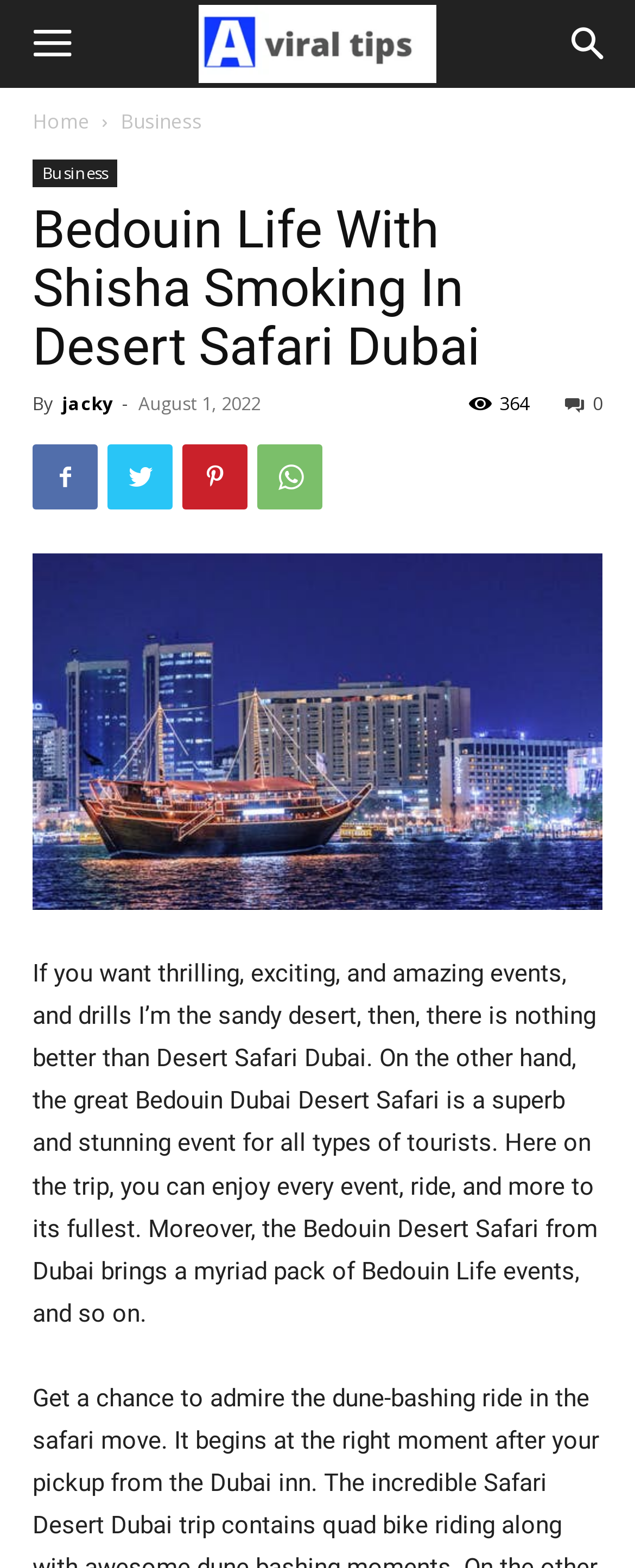Determine the bounding box coordinates of the clickable element to achieve the following action: 'Click the Home link'. Provide the coordinates as four float values between 0 and 1, formatted as [left, top, right, bottom].

[0.051, 0.069, 0.141, 0.086]